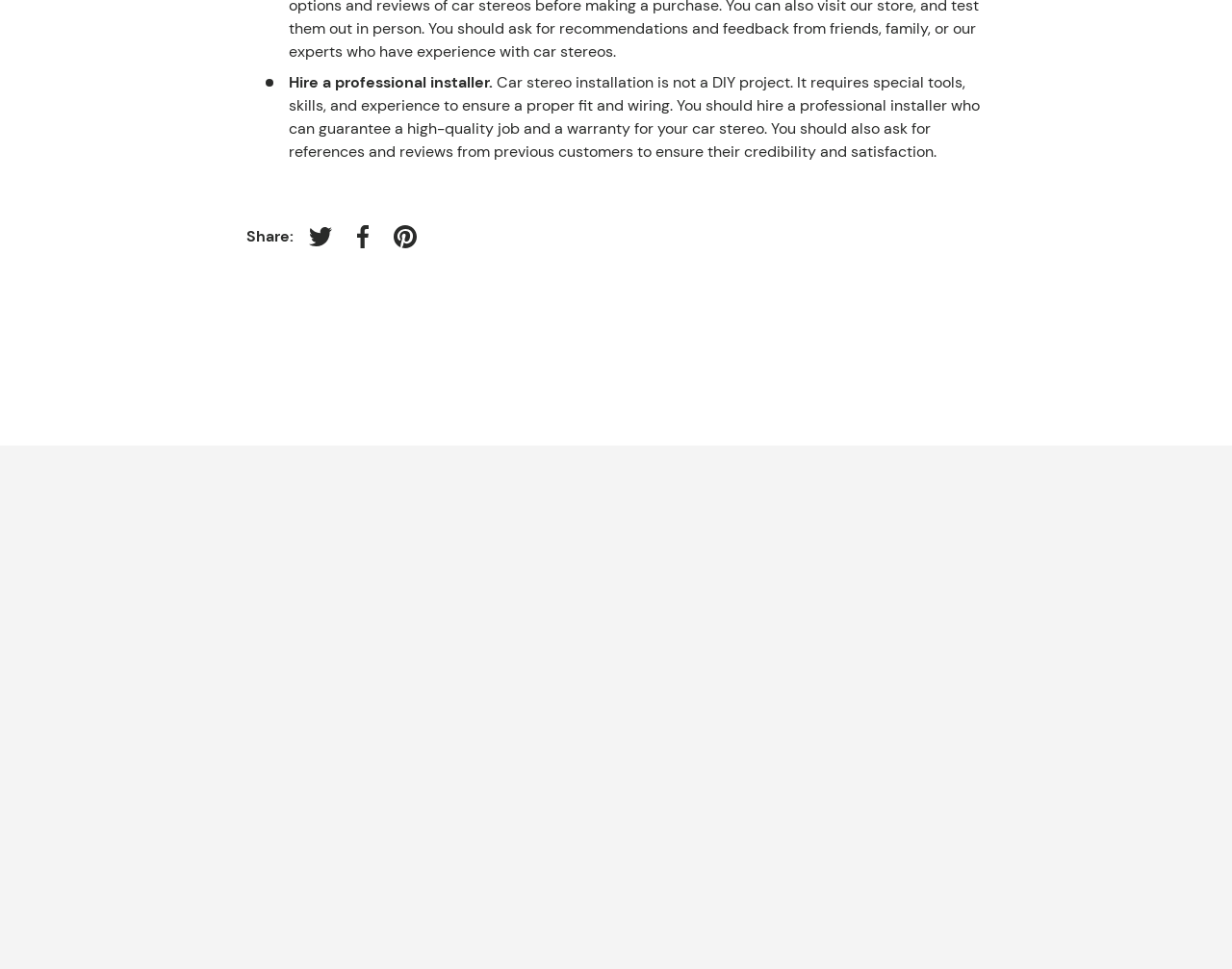Pinpoint the bounding box coordinates of the clickable element to carry out the following instruction: "Hire a professional installer."

[0.234, 0.074, 0.4, 0.095]